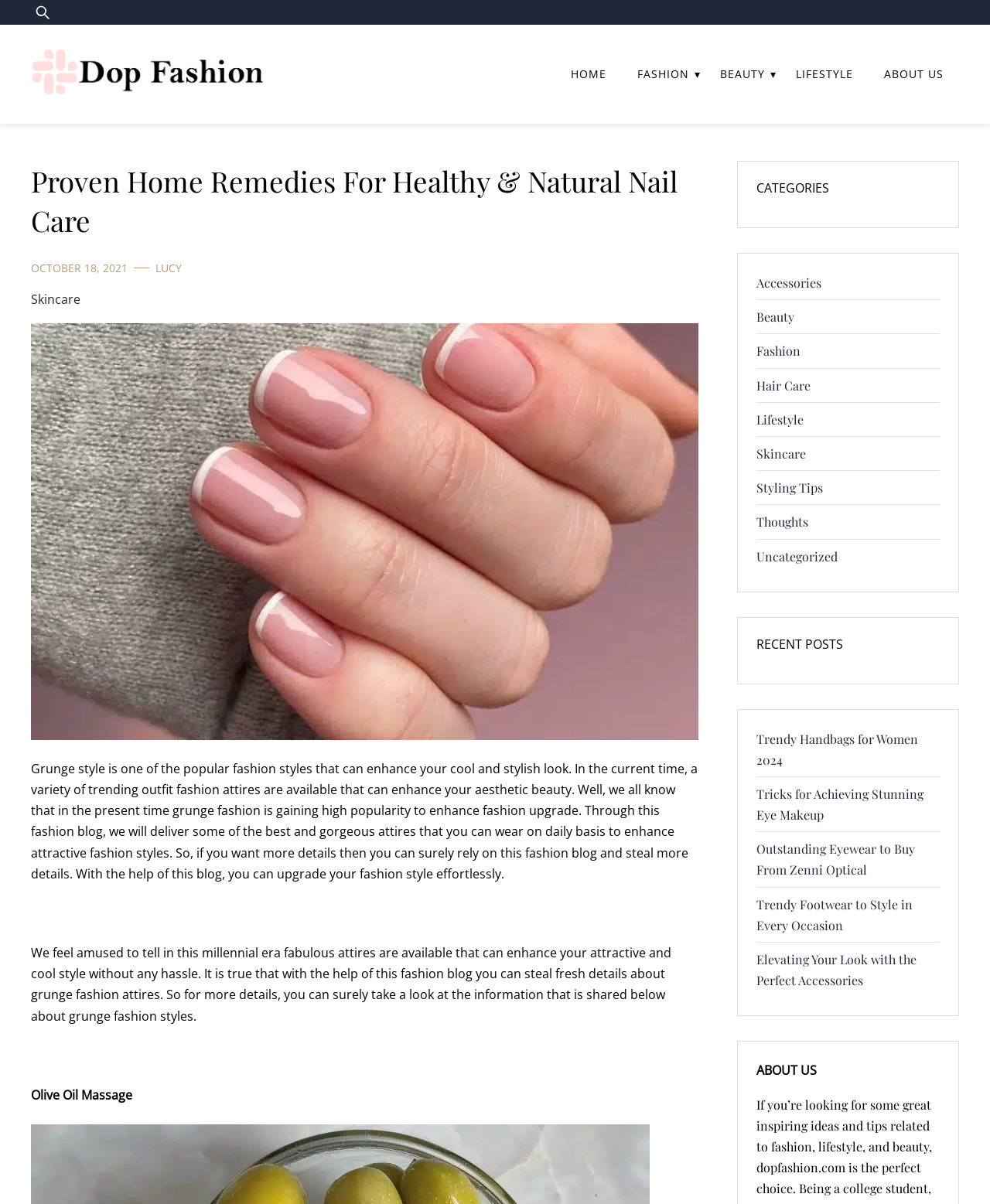Locate the bounding box coordinates of the clickable element to fulfill the following instruction: "explore recent posts". Provide the coordinates as four float numbers between 0 and 1 in the format [left, top, right, bottom].

[0.764, 0.607, 0.927, 0.638]